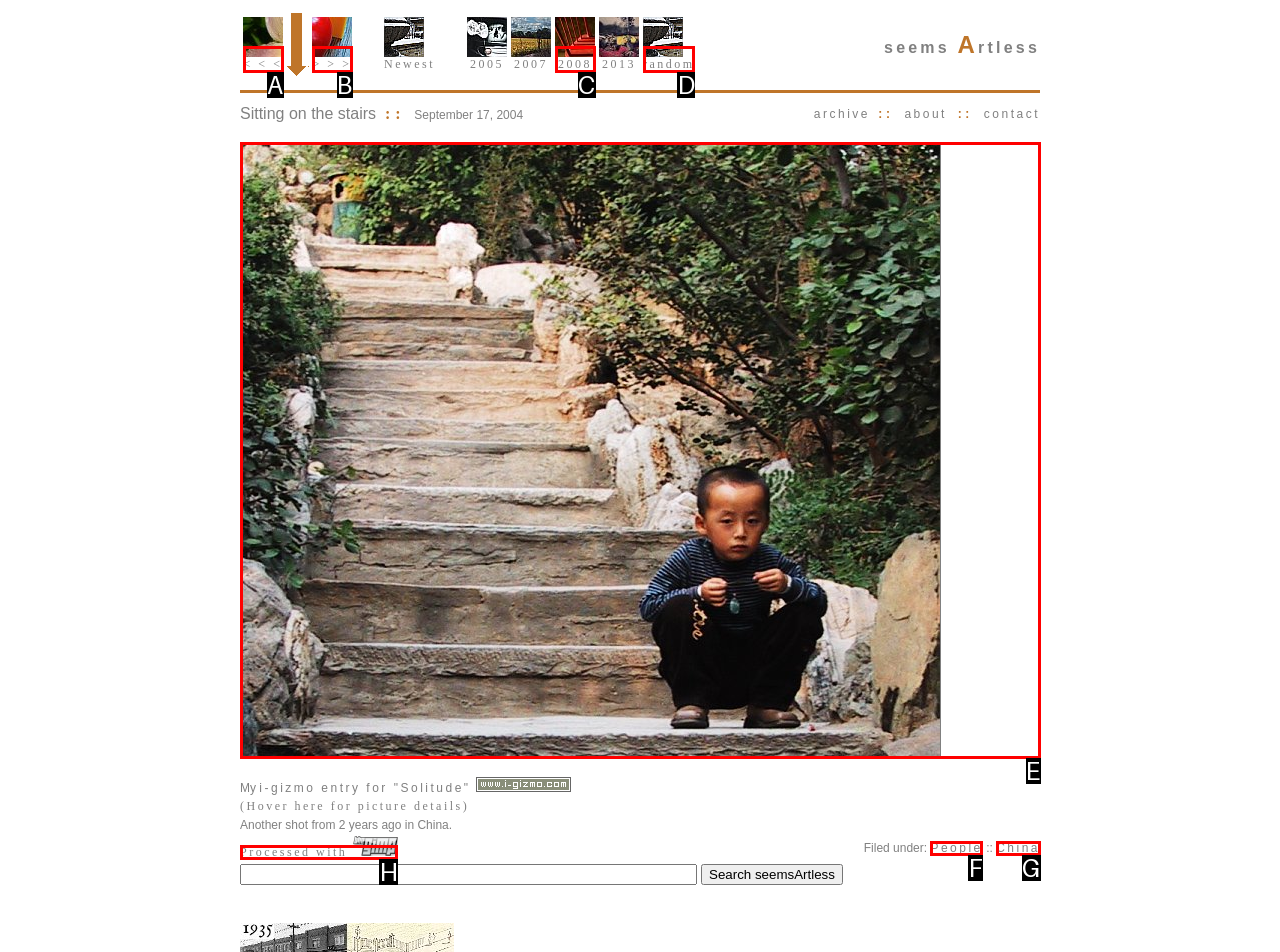With the description: random, find the option that corresponds most closely and answer with its letter directly.

D